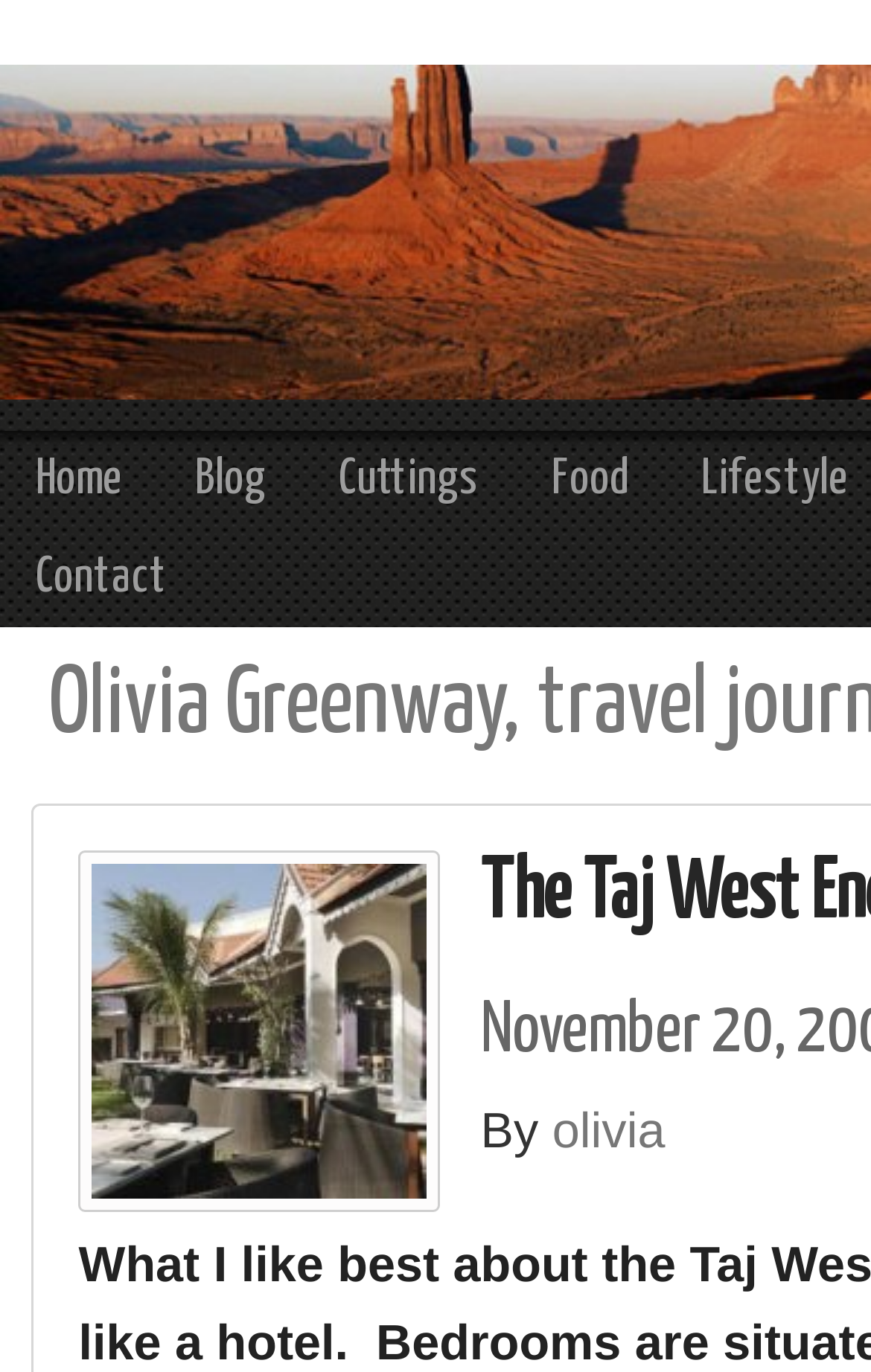Find and generate the main title of the webpage.

The Taj West End Hotel, Bangalore